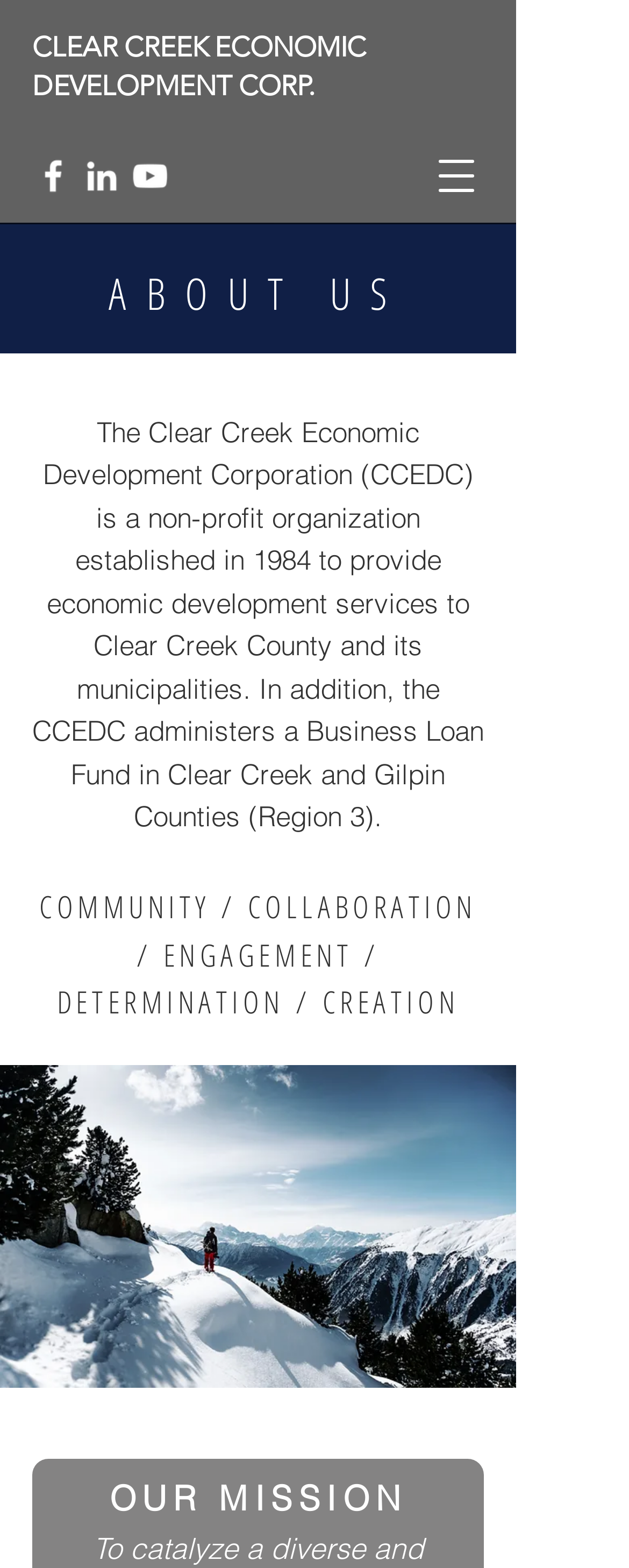Provide an in-depth caption for the elements present on the webpage.

The webpage is about the Clear Creek Economic Development Corporation (CCEDC), a non-profit organization established in 1984. At the top left corner, there is a social bar with three links to Facebook, LinkedIn, and YouTube, each represented by an icon. Next to the social bar, there is a button to open the navigation menu.

Below the social bar, the organization's name "CLEAR CREEK ECONOMIC DEVELOPMENT CORP." is displayed prominently in a heading. Underneath, there is a link to the organization's name, which likely leads to the homepage.

The main content of the page is divided into two sections. The first section has a heading "ABOUT US" and provides a brief description of the organization's purpose and services. The text explains that the CCEDC provides economic development services to Clear Creek County and its municipalities, and administers a Business Loan Fund in Clear Creek and Gilpin Counties.

The second section has a heading "OUR MISSION" and is located near the bottom of the page. This section is part of a larger region labeled "Mission". The content of this section is not explicitly stated, but it likely outlines the organization's mission and values, as hinted by the phrase "COMMUNITY / COLLABORATION / ENGAGEMENT / DETERMINATION / CREATION" displayed above it.